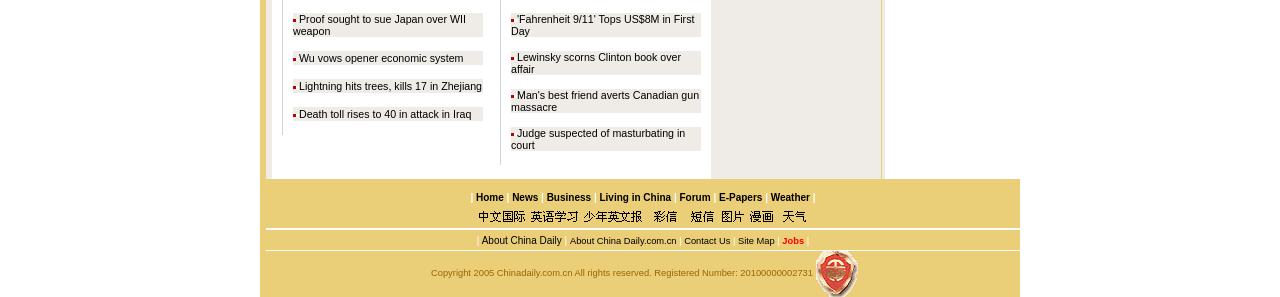Please provide the bounding box coordinates for the element that needs to be clicked to perform the following instruction: "Click on 'Proof sought to sue Japan over WII weapon'". The coordinates should be given as four float numbers between 0 and 1, i.e., [left, top, right, bottom].

[0.229, 0.044, 0.364, 0.125]